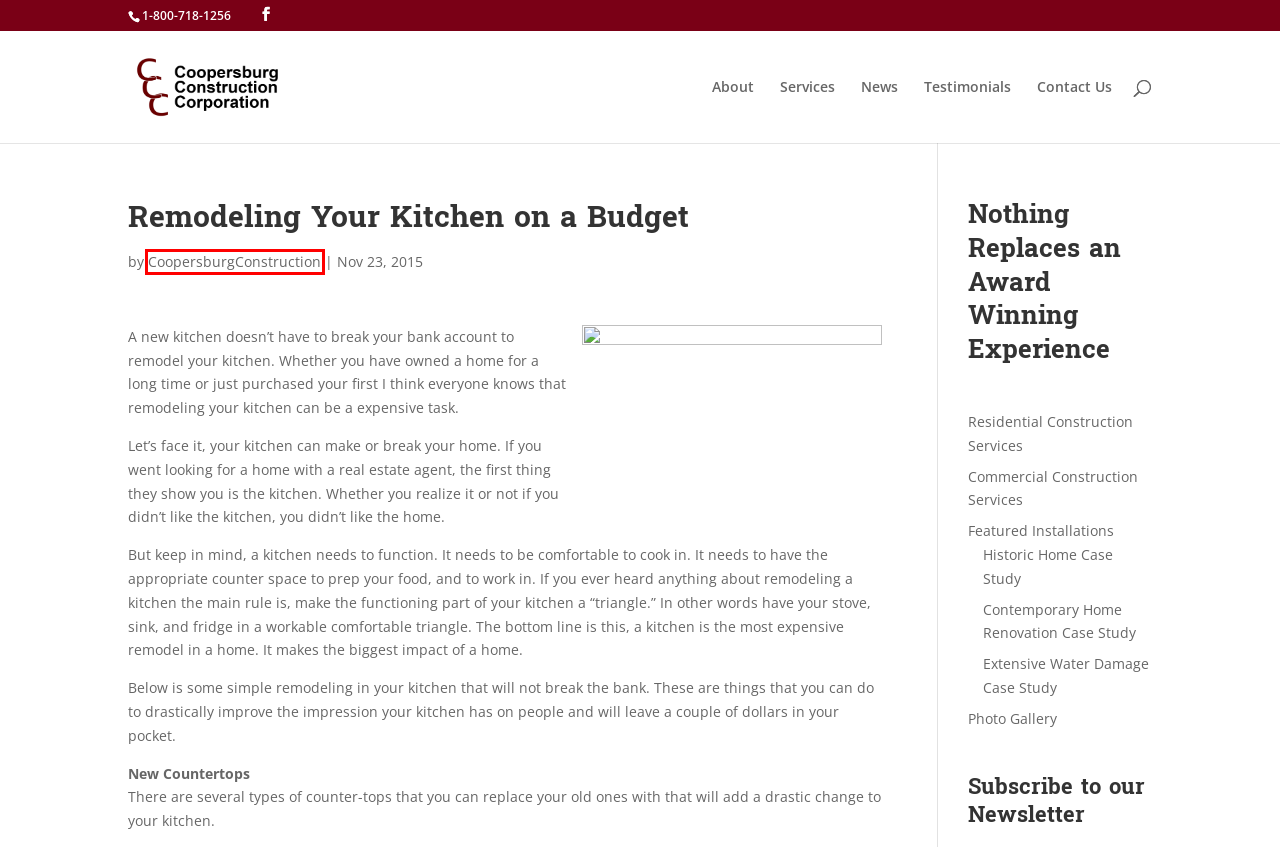A screenshot of a webpage is given with a red bounding box around a UI element. Choose the description that best matches the new webpage shown after clicking the element within the red bounding box. Here are the candidates:
A. Coopersburg Construction Building Contractor Lehigh Valley PA
B. Featured Installations - Coopersburg Construction
C. Extensive Water Damage Case Study - Coopersburg Construction
D. CoopersburgConstruction, Author at Coopersburg Construction
E. News - Coopersburg Construction
F. Historic Home Case Study - Coopersburg Construction
G. Commercial Construction Services - Coopersburg Construction
H. Residential Construction Services - Coopersburg Construction

D